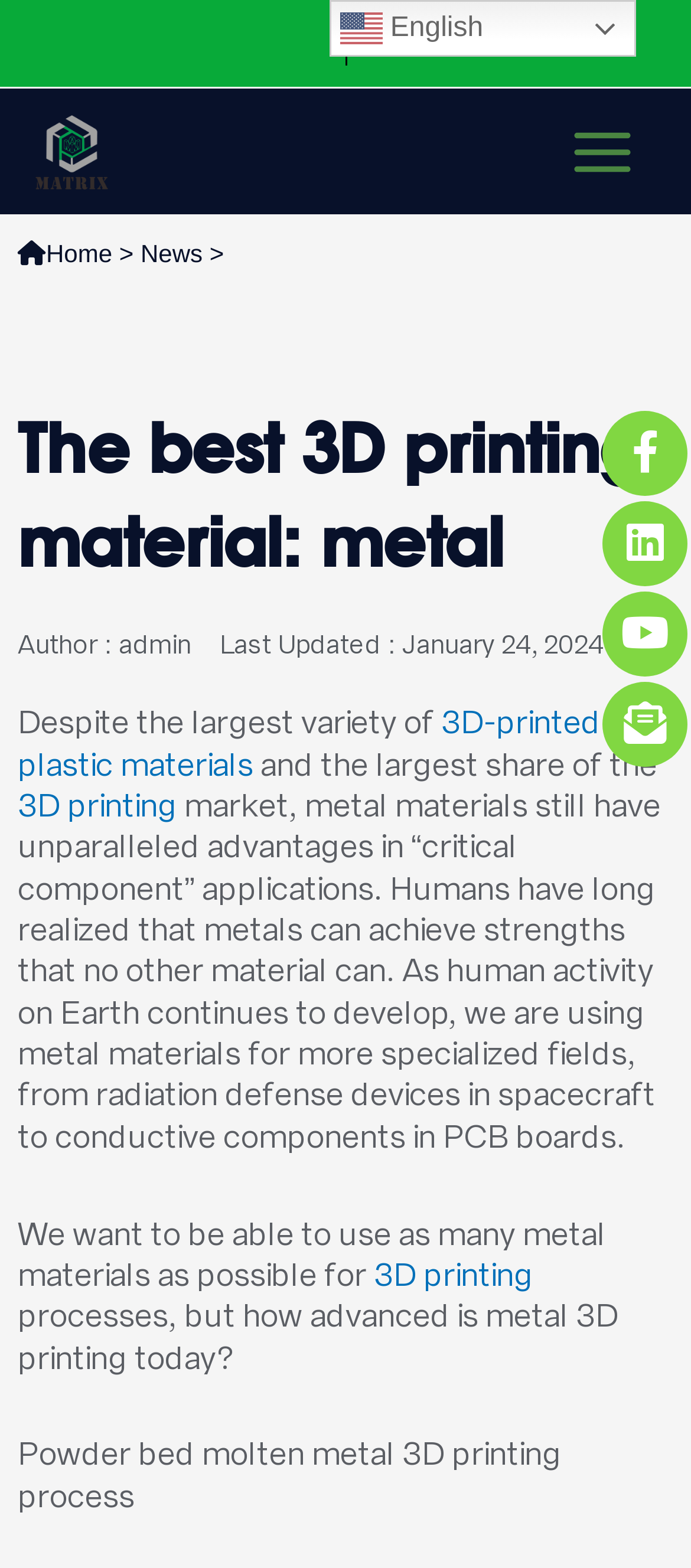What is the language of the website?
Give a thorough and detailed response to the question.

The language of the website is English, which can be inferred from the link 'en English' located at the top right corner of the webpage, accompanied by an image of the English flag.